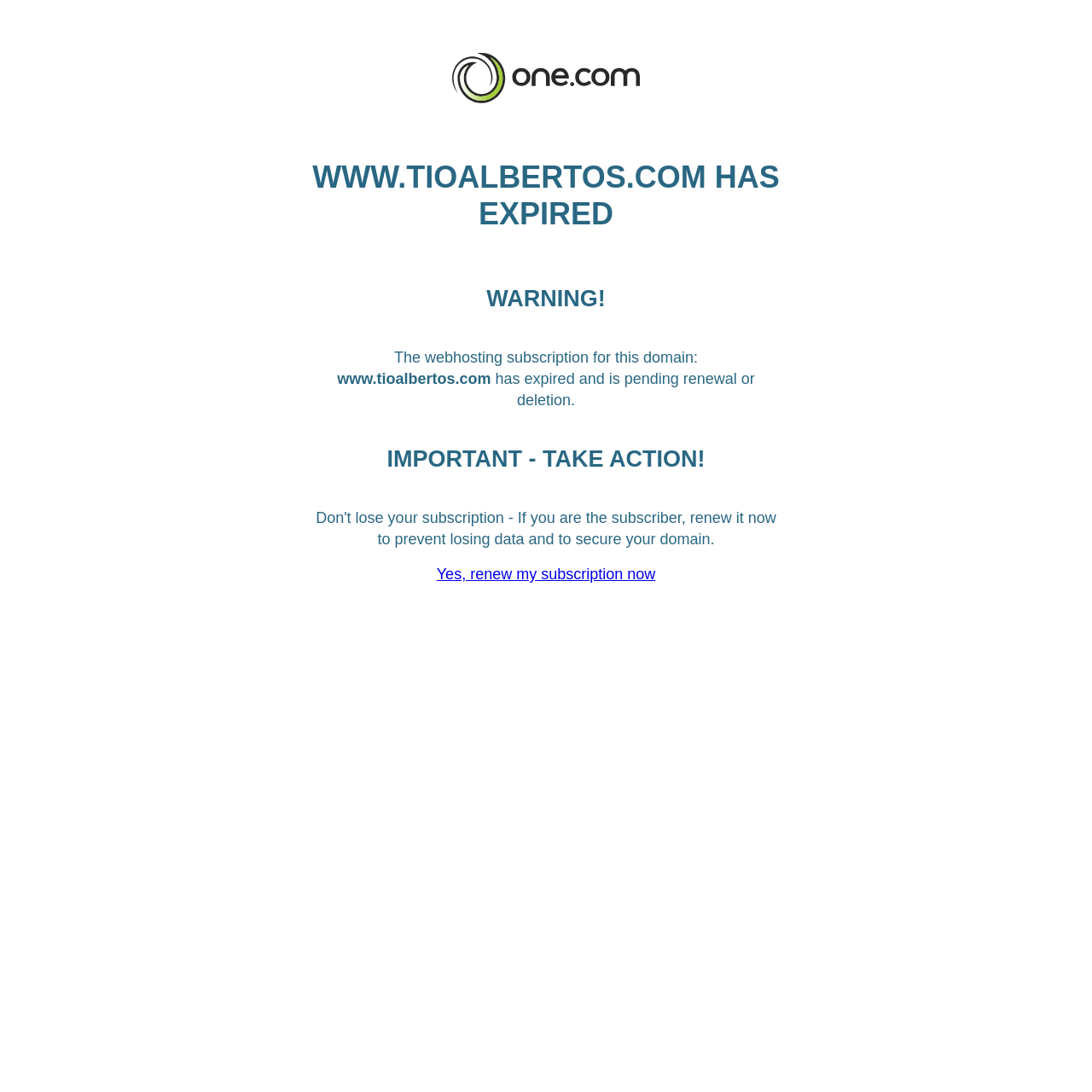Given the content of the image, can you provide a detailed answer to the question?
What is the tone of the webpage?

The webpage has a heading 'WARNING!' and an urgent tone in the text, which suggests that the tone of the webpage is warning or alerting the user to take action.